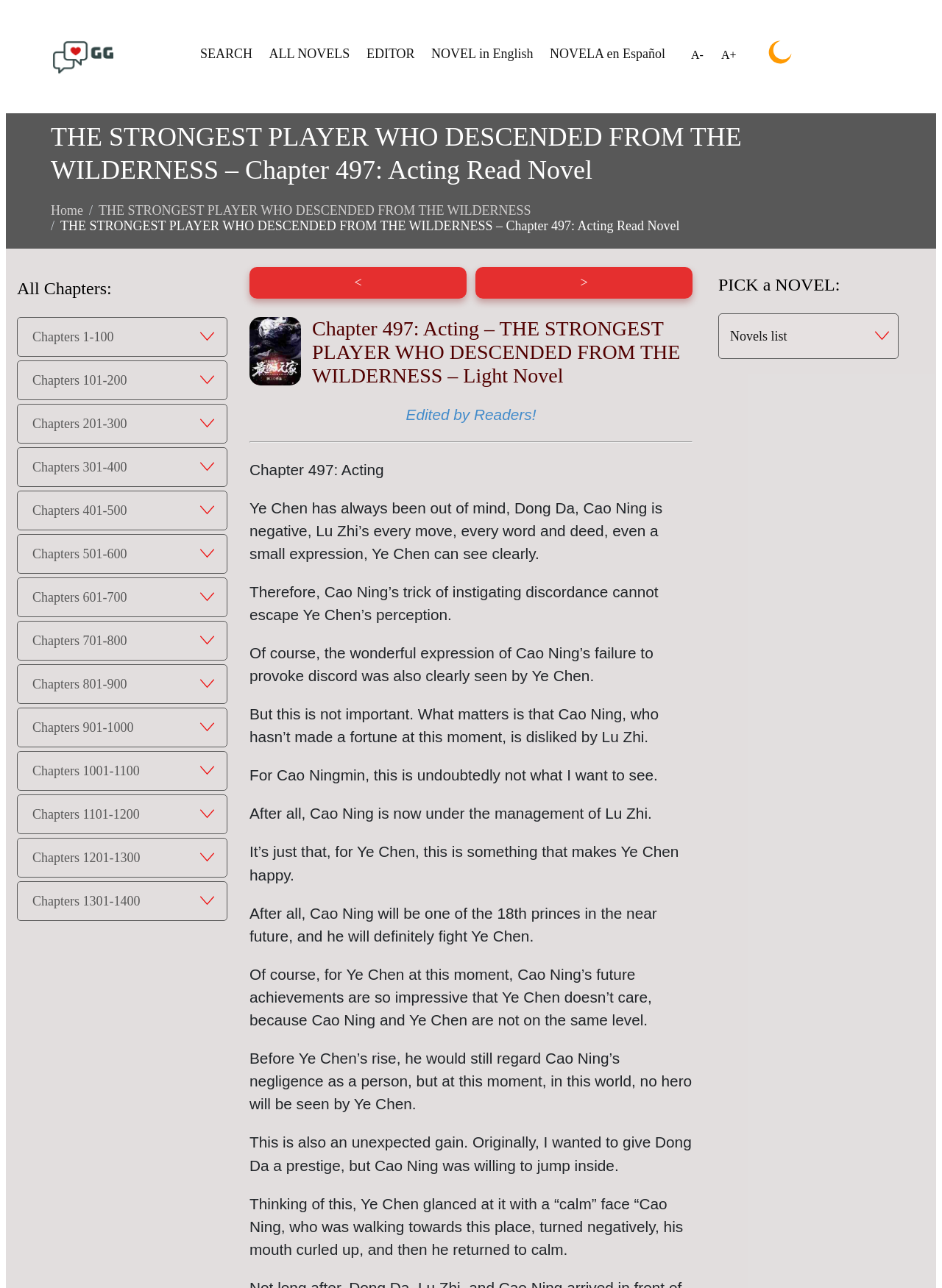Find the main header of the webpage and produce its text content.

THE STRONGEST PLAYER WHO DESCENDED FROM THE WILDERNESS – Chapter 497: Acting Read Novel